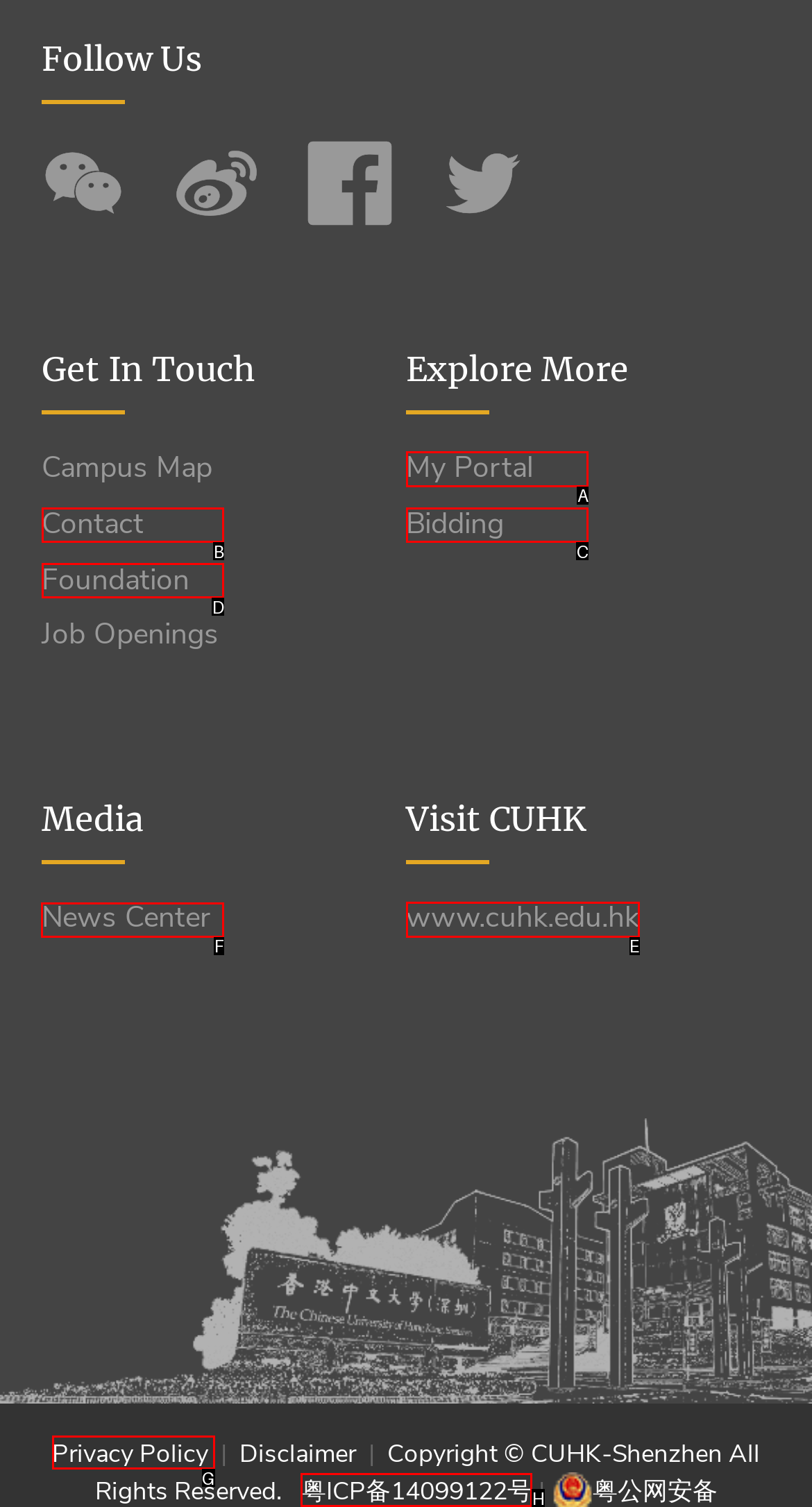Indicate which red-bounded element should be clicked to perform the task: Visit the news center Answer with the letter of the correct option.

F